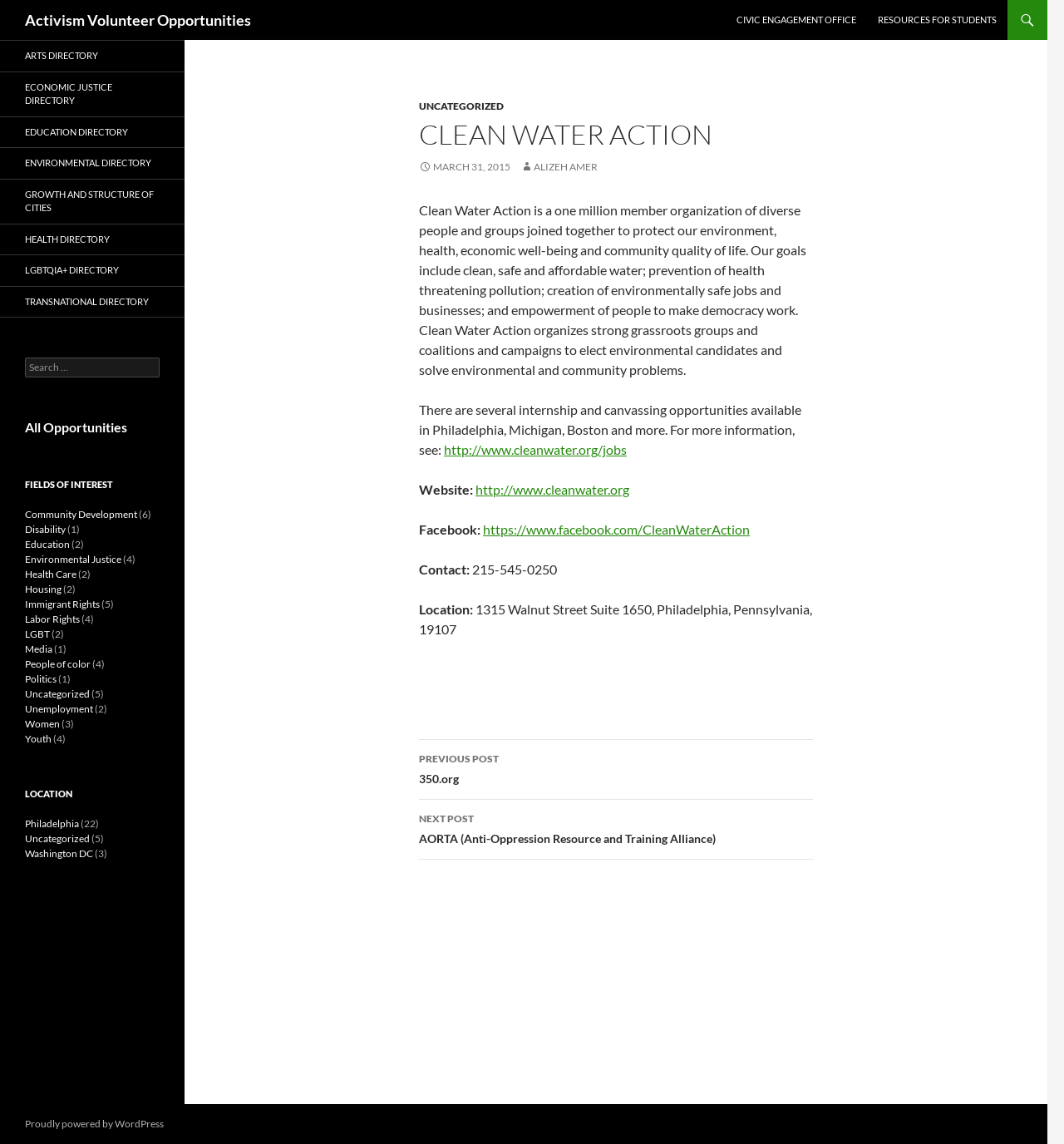What is the website of the organization?
Please elaborate on the answer to the question with detailed information.

The website of the organization can be found in the article section of the webpage, which provides a link to the website 'http://www.cleanwater.org'.